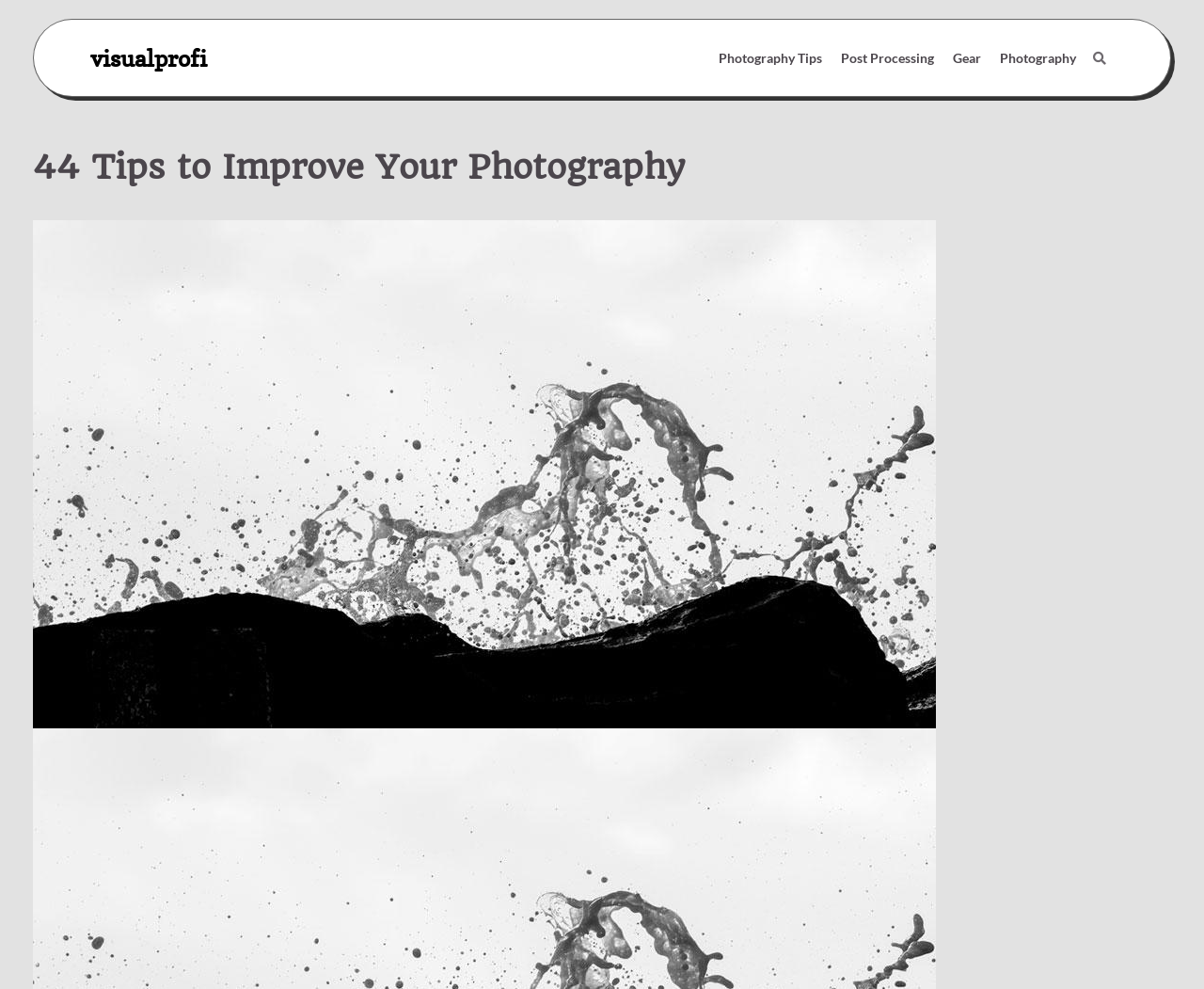What is the category of 'Post Processing'?
Please answer using one word or phrase, based on the screenshot.

Photography